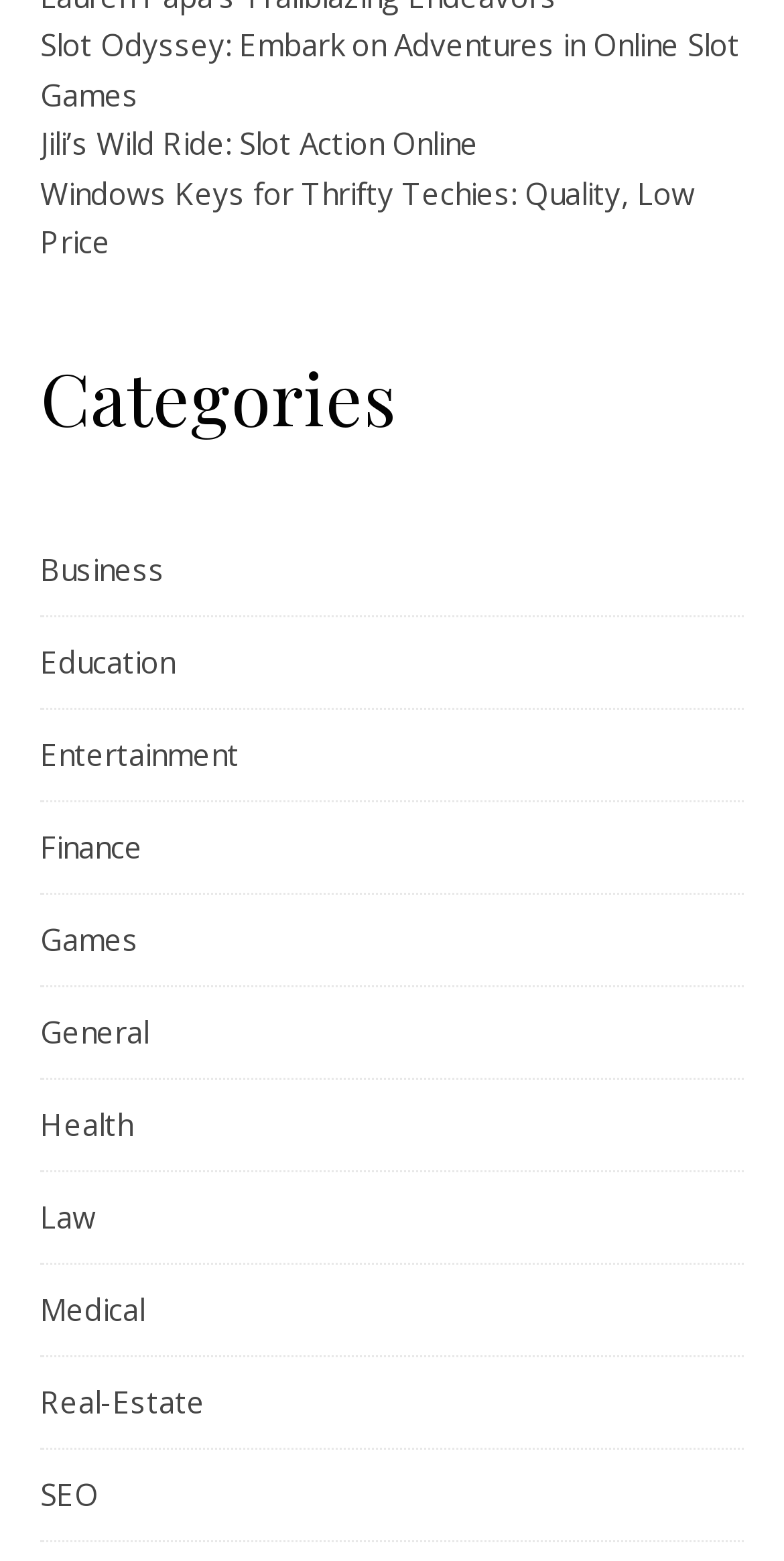Identify the bounding box coordinates of the part that should be clicked to carry out this instruction: "Explore Slot Odyssey online slot games".

[0.051, 0.016, 0.944, 0.073]